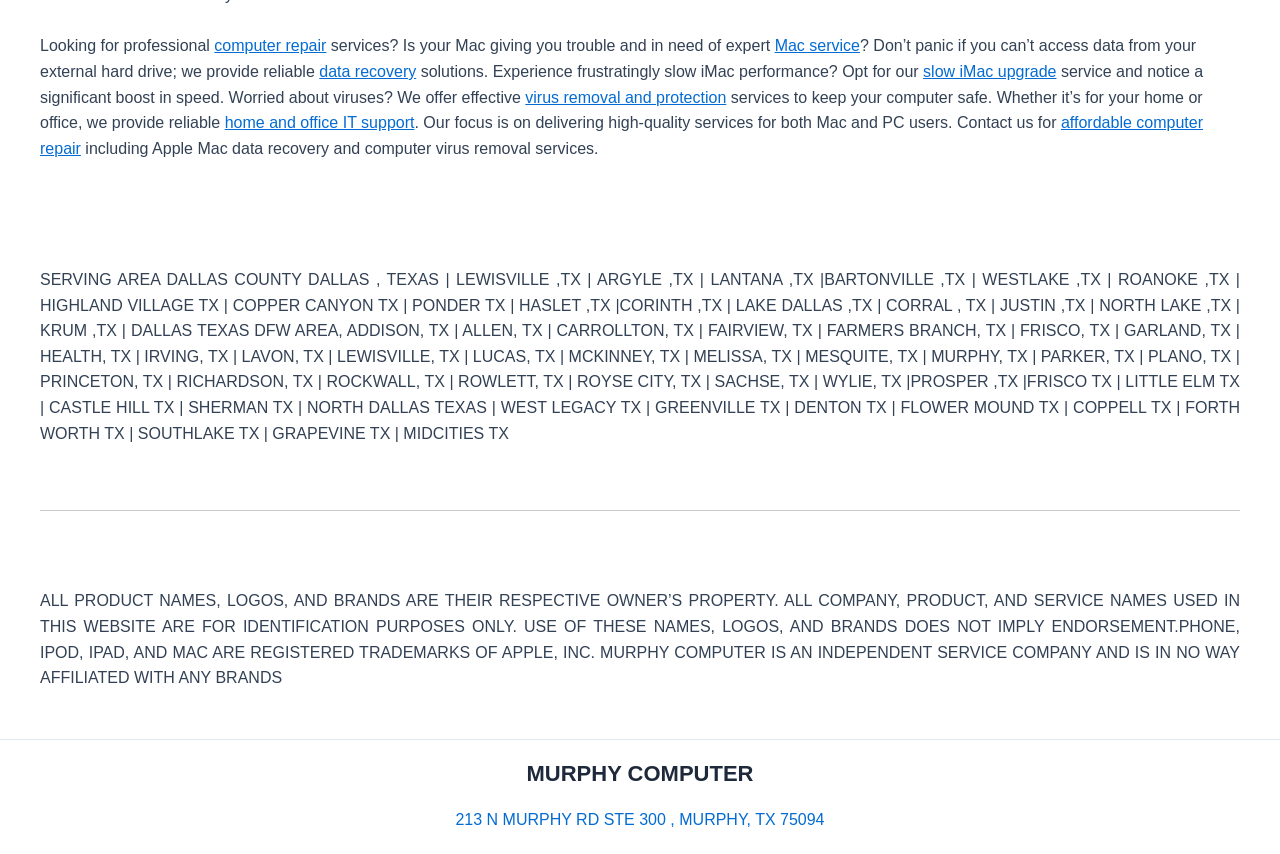Please identify the bounding box coordinates of the element that needs to be clicked to execute the following command: "Learn about Mac service". Provide the bounding box using four float numbers between 0 and 1, formatted as [left, top, right, bottom].

[0.605, 0.044, 0.672, 0.064]